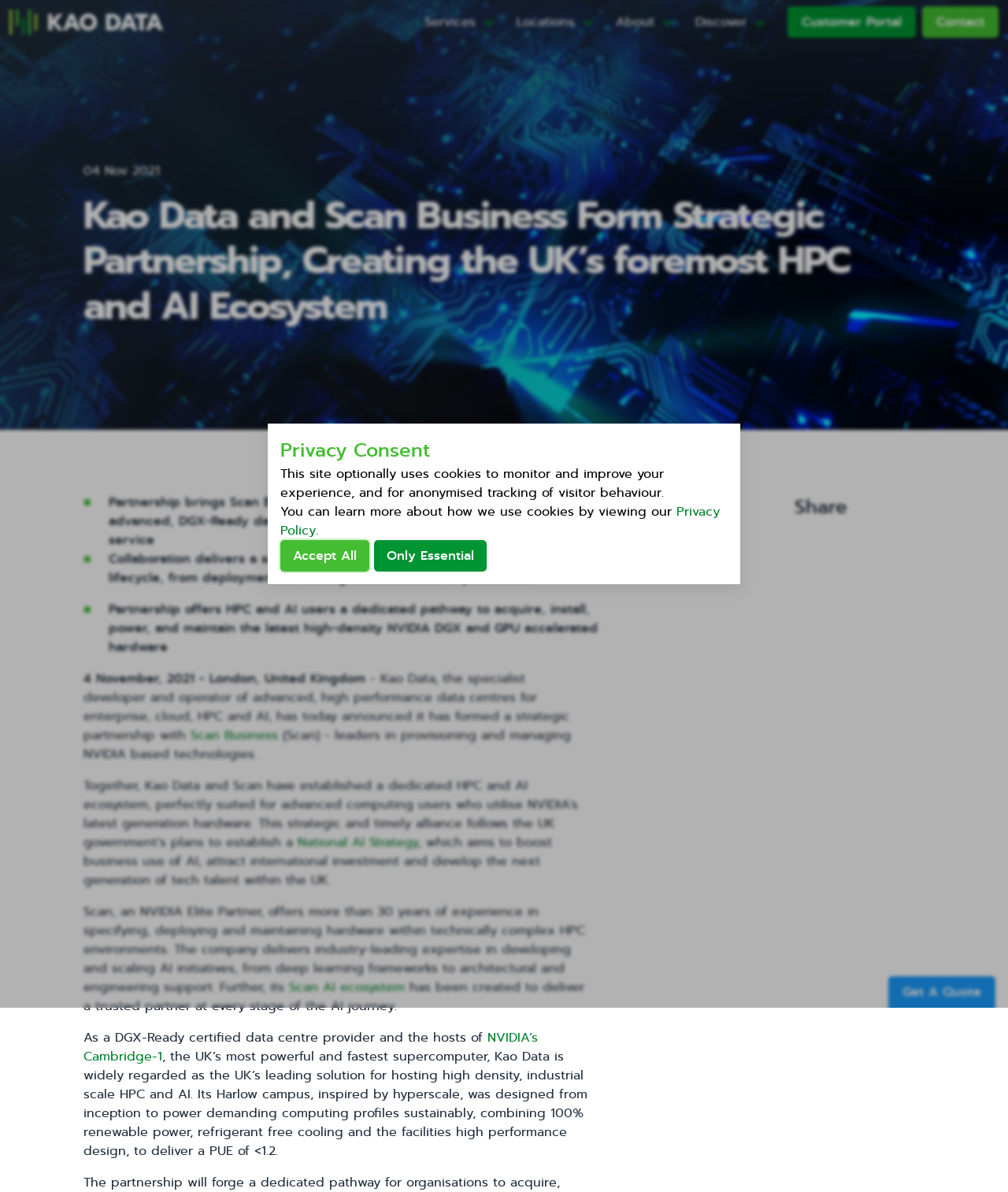Provide the bounding box coordinates of the area you need to click to execute the following instruction: "click the button on the right".

[0.371, 0.453, 0.483, 0.48]